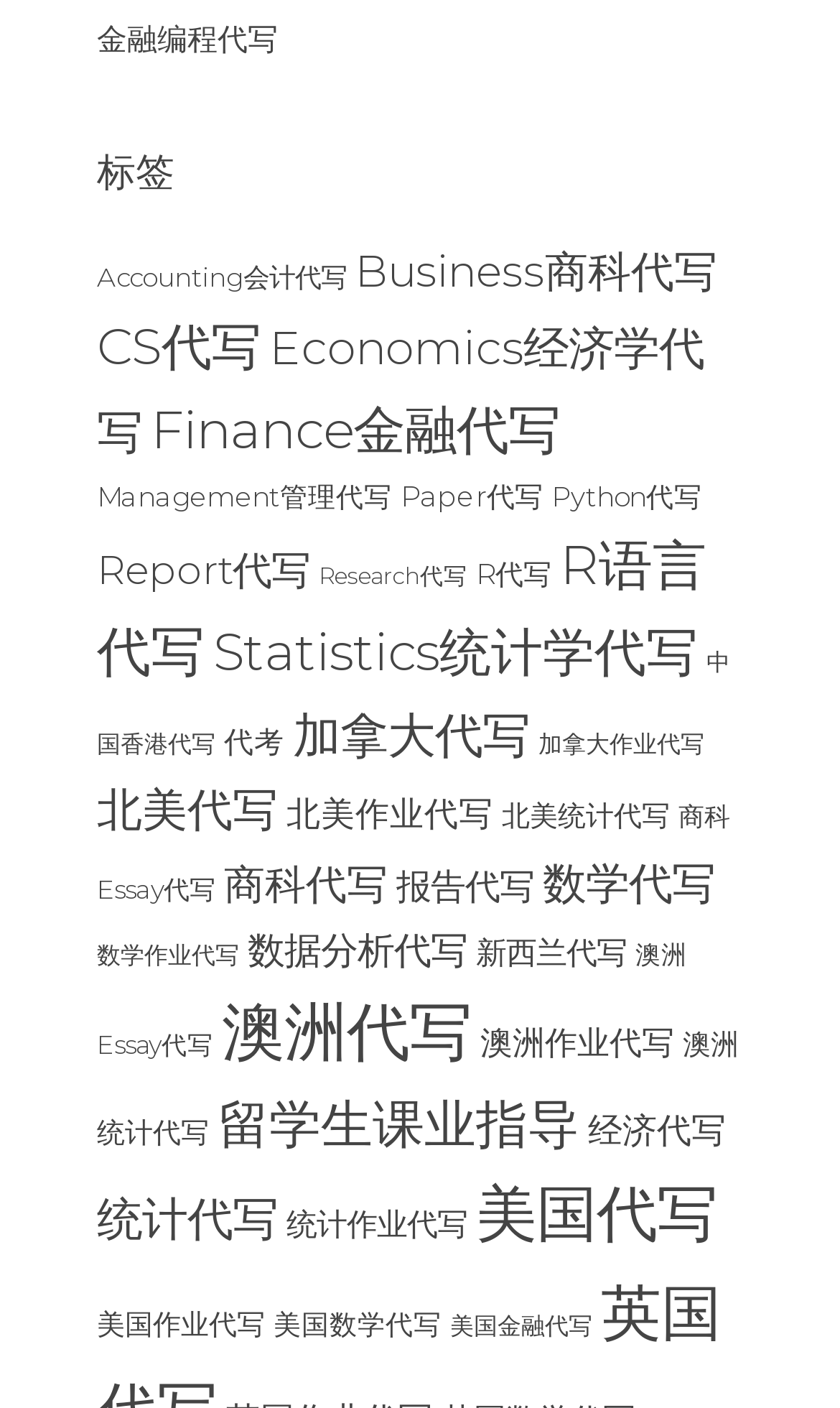Can you look at the image and give a comprehensive answer to the question:
What is the category that is located at the top-left corner of the webpage?

By analyzing the bounding box coordinates of each element, I found that the link '金融编程代写' has the smallest y1 coordinate, which means it is located at the top-left corner of the webpage.